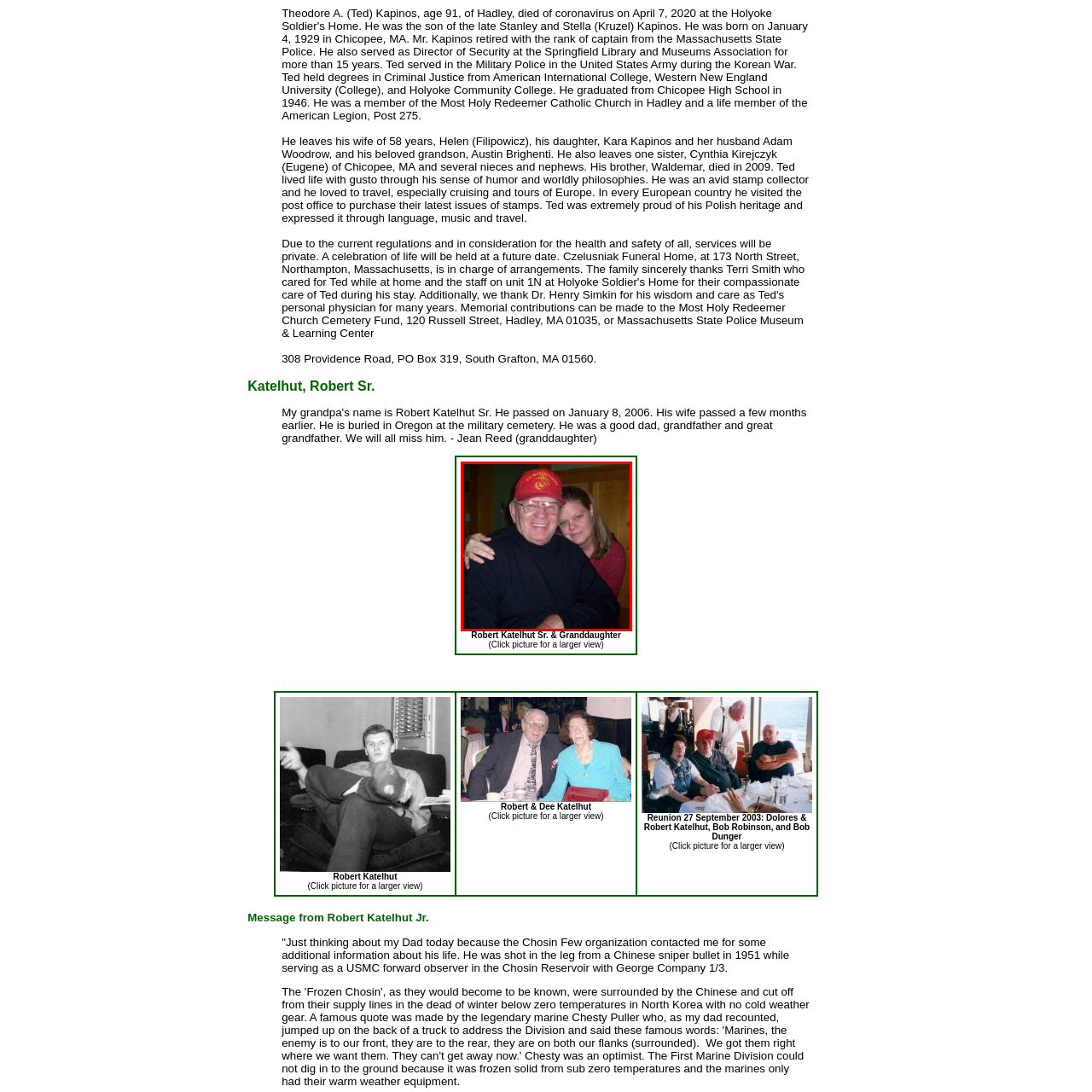What is the background of the image?
Look closely at the image contained within the red bounding box and answer the question in detail, using the visual information present.

The image features a cozy setting, with the background showing wooden paneling, which suggests a warm and intimate atmosphere.